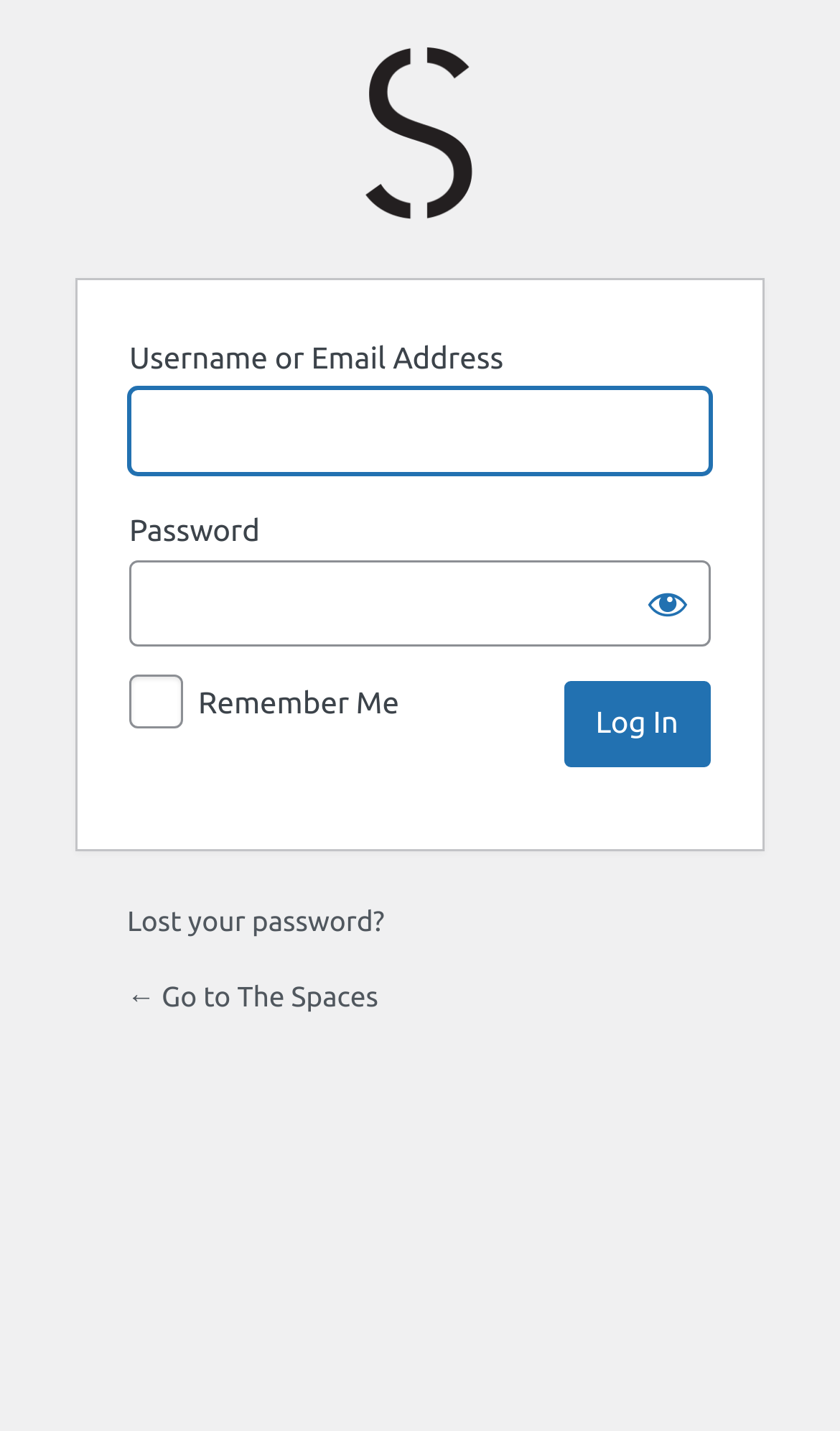Determine the bounding box coordinates for the area that should be clicked to carry out the following instruction: "Log in".

[0.671, 0.475, 0.846, 0.535]